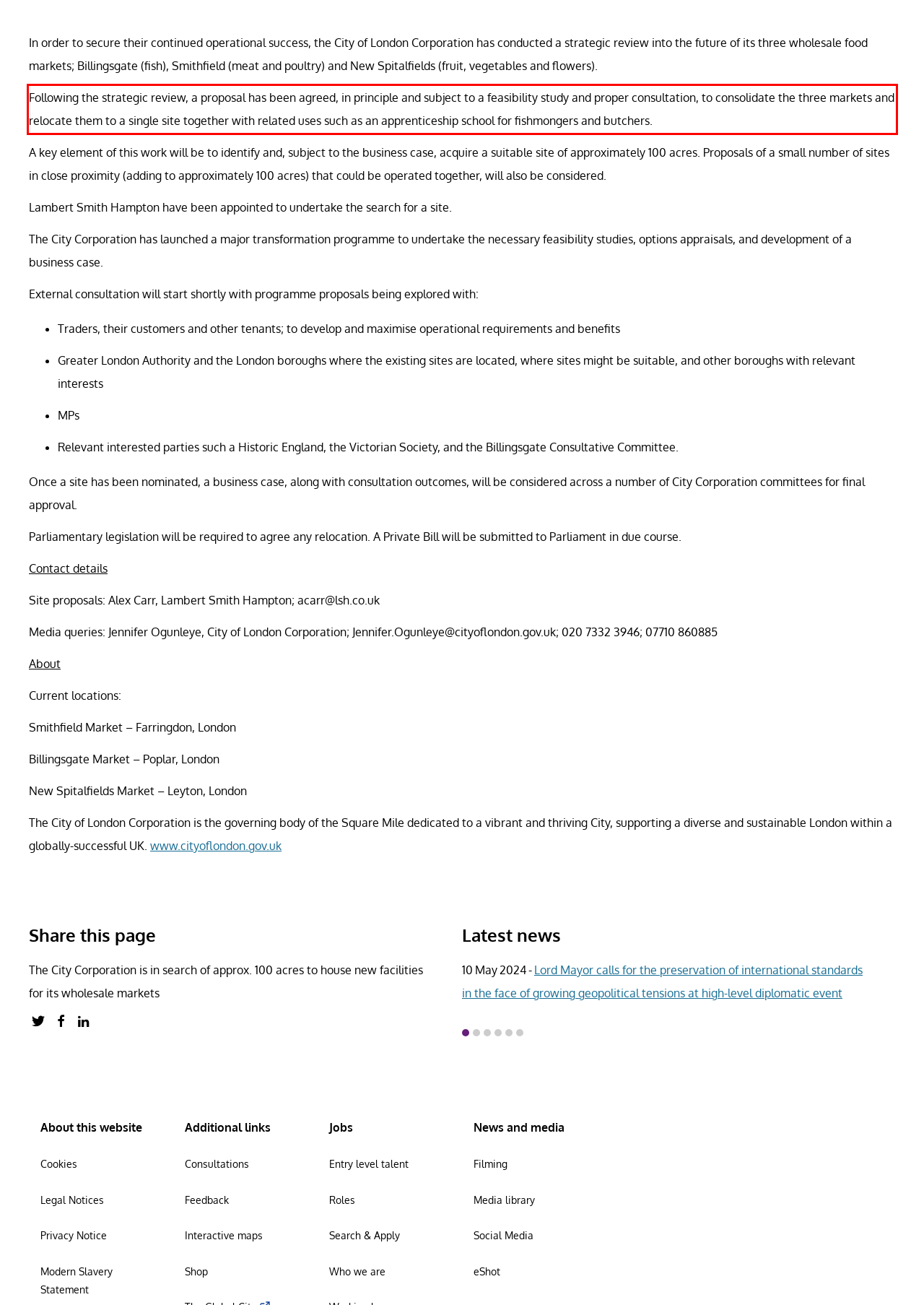Given a screenshot of a webpage, identify the red bounding box and perform OCR to recognize the text within that box.

Following the strategic review, a proposal has been agreed, in principle and subject to a feasibility study and proper consultation, to consolidate the three markets and relocate them to a single site together with related uses such as an apprenticeship school for fishmongers and butchers.